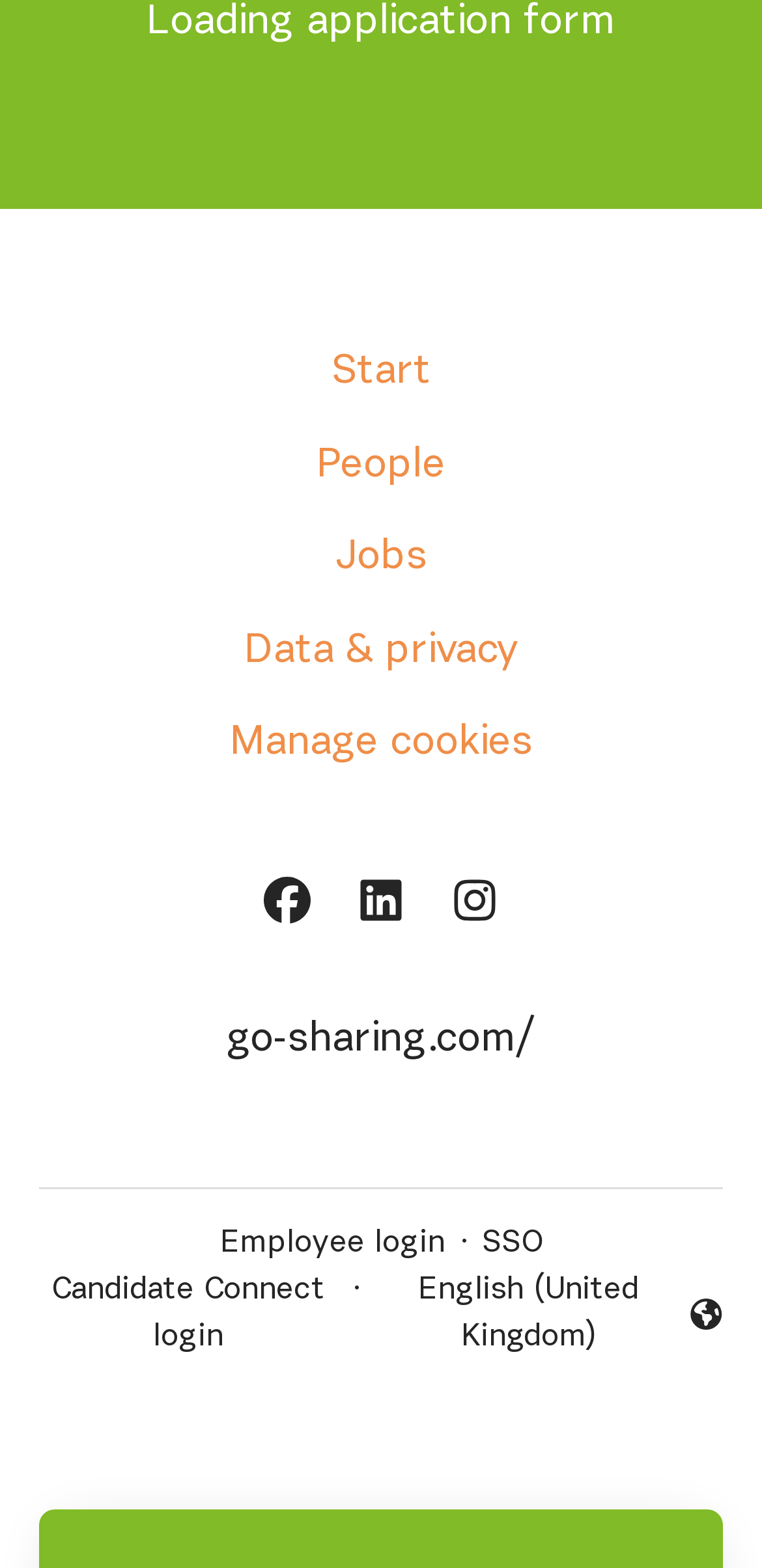Identify and provide the bounding box coordinates of the UI element described: "Data & privacy". The coordinates should be formatted as [left, top, right, bottom], with each number being a float between 0 and 1.

[0.26, 0.391, 0.74, 0.44]